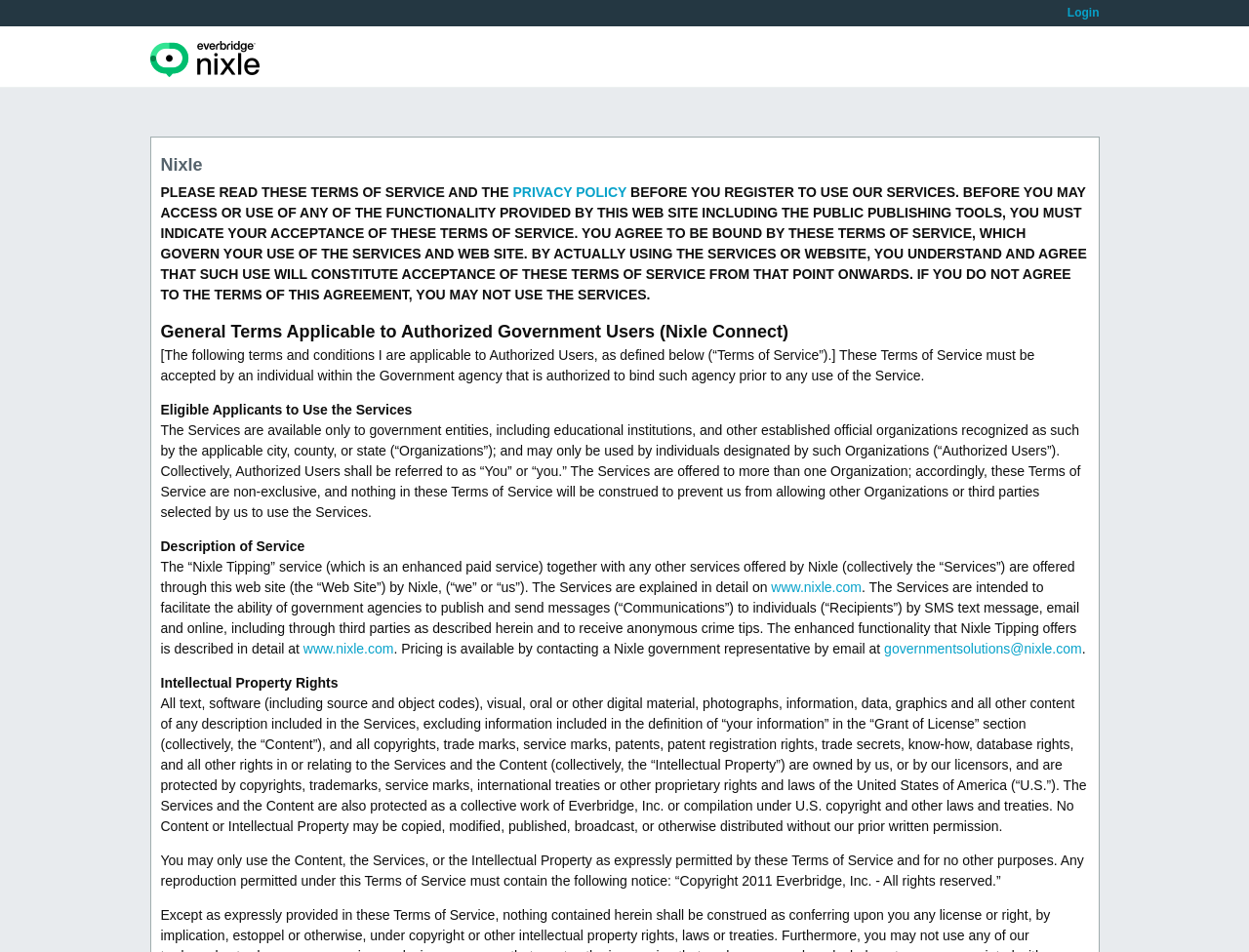Please locate the UI element described by "governmentsolutions@nixle.com" and provide its bounding box coordinates.

[0.708, 0.674, 0.866, 0.69]